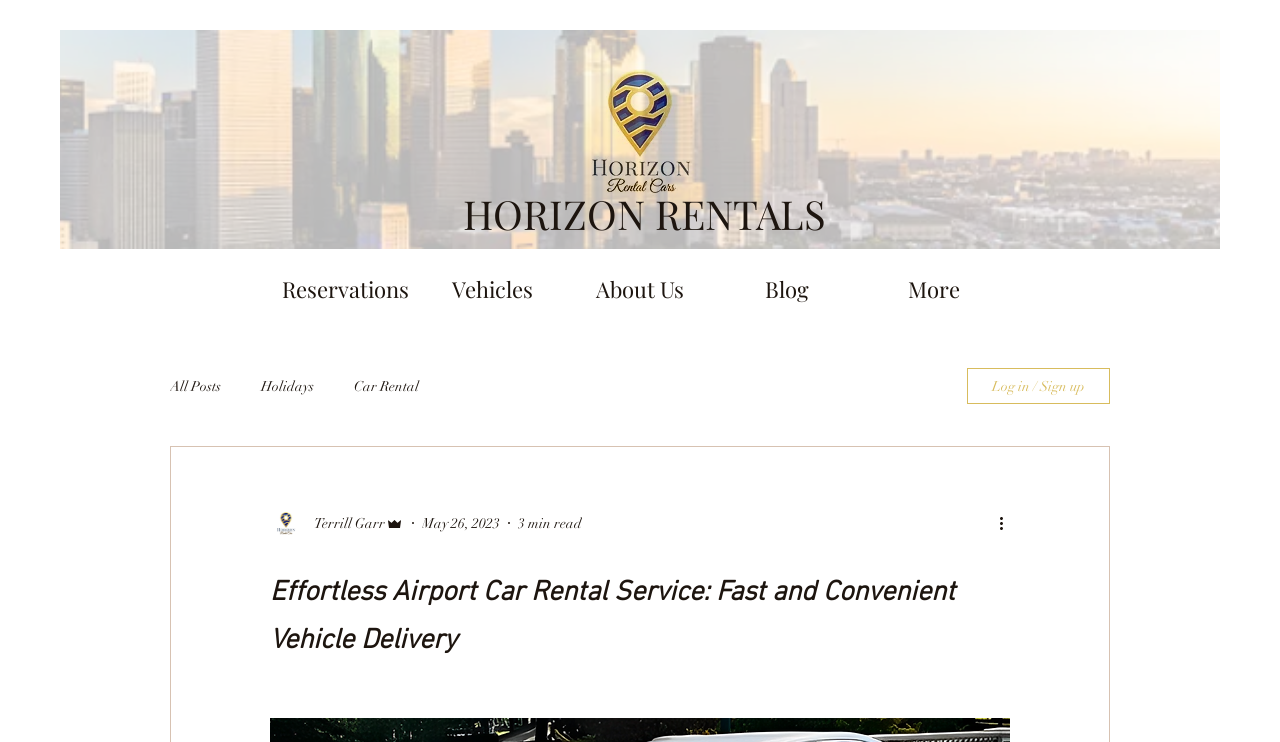Is there a login or signup button on the webpage?
Please provide a single word or phrase answer based on the image.

Yes